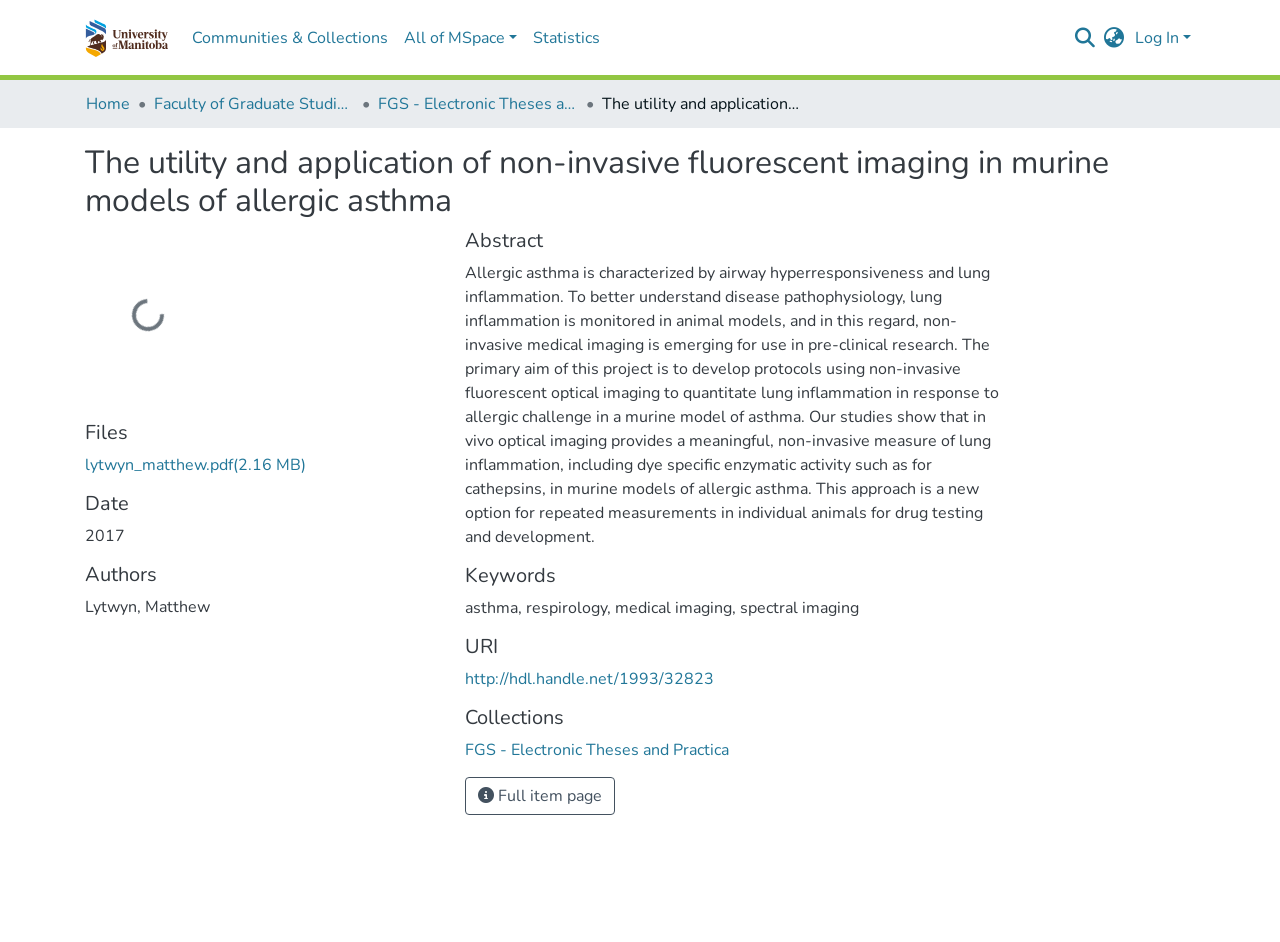Can you determine the bounding box coordinates of the area that needs to be clicked to fulfill the following instruction: "Log in to the system"?

[0.884, 0.029, 0.934, 0.052]